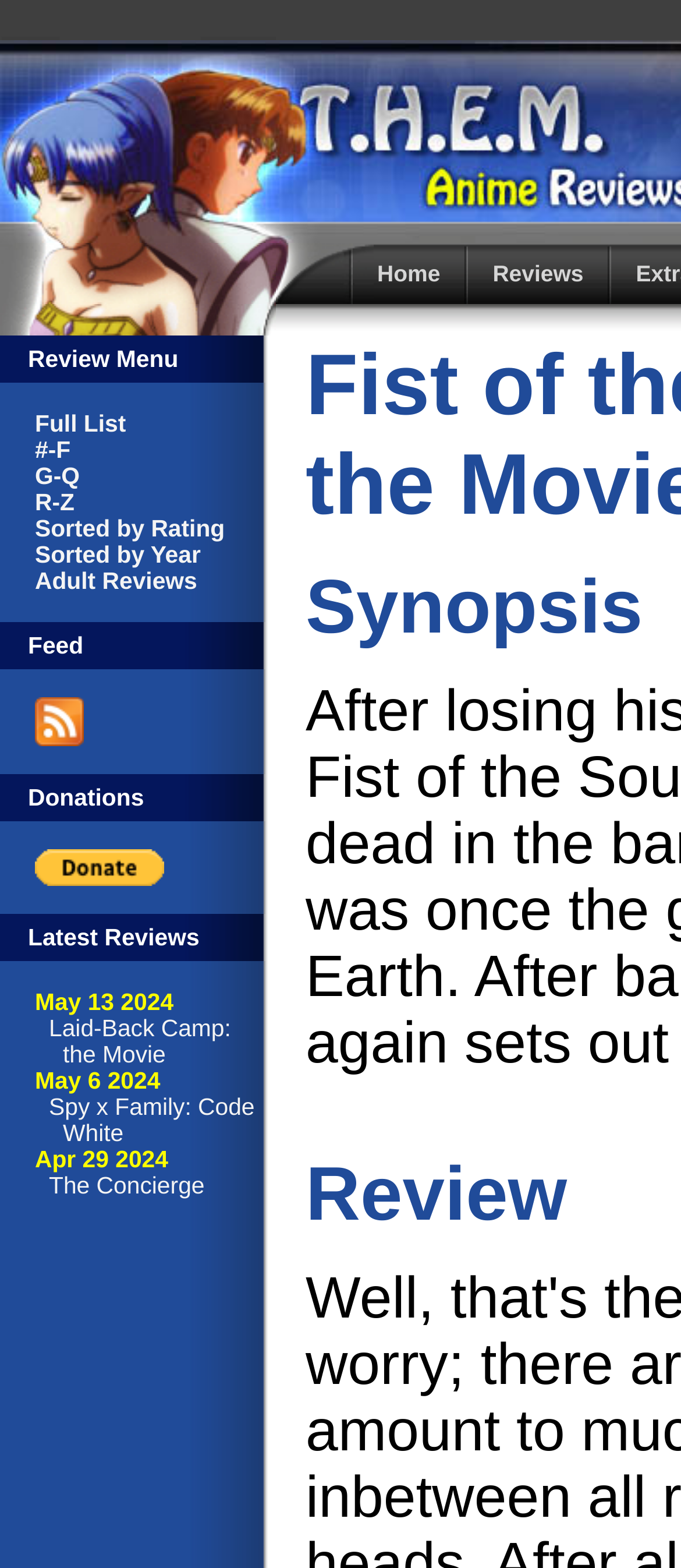Please identify the bounding box coordinates of the element that needs to be clicked to execute the following command: "View Zoorix Bundle Kit & Cross Sell details". Provide the bounding box using four float numbers between 0 and 1, formatted as [left, top, right, bottom].

None